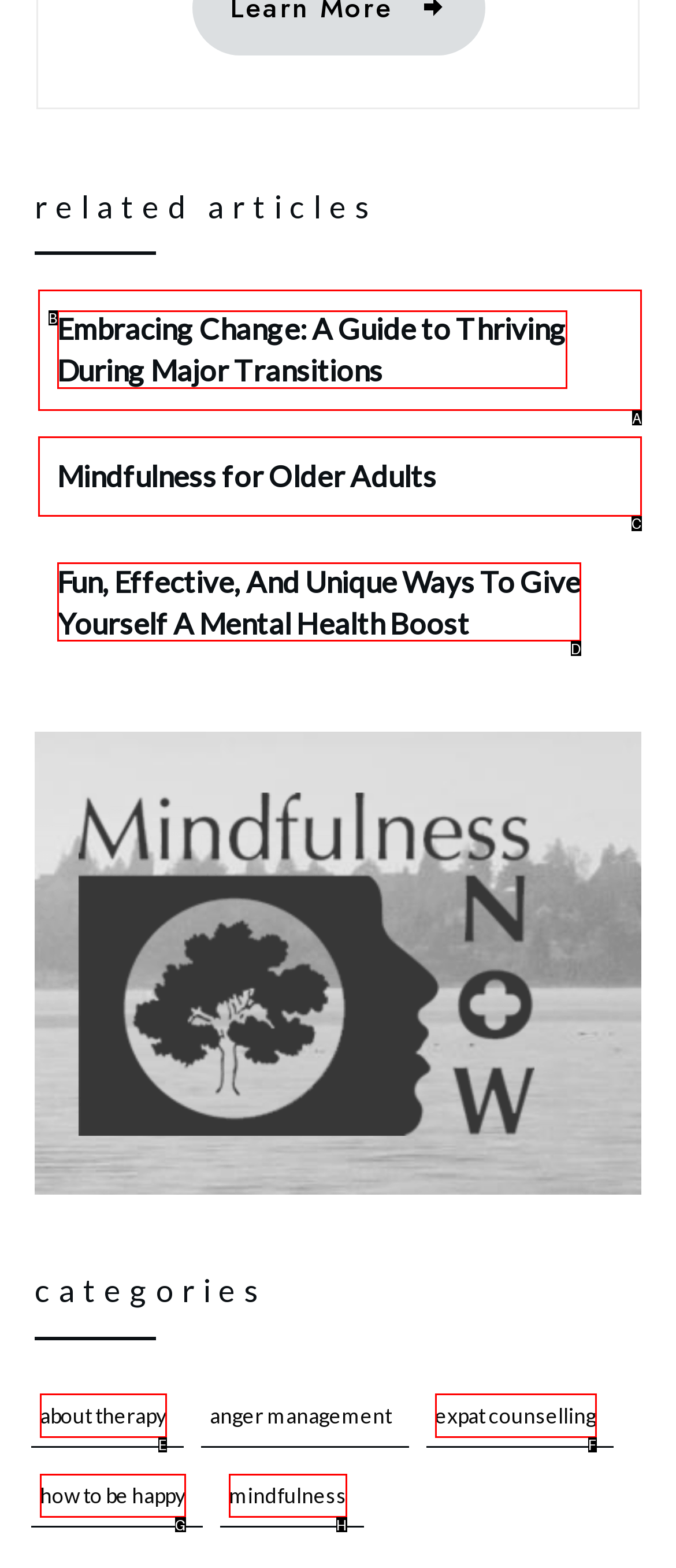Given the task: learn about fun ways to give yourself a mental health boost, indicate which boxed UI element should be clicked. Provide your answer using the letter associated with the correct choice.

D